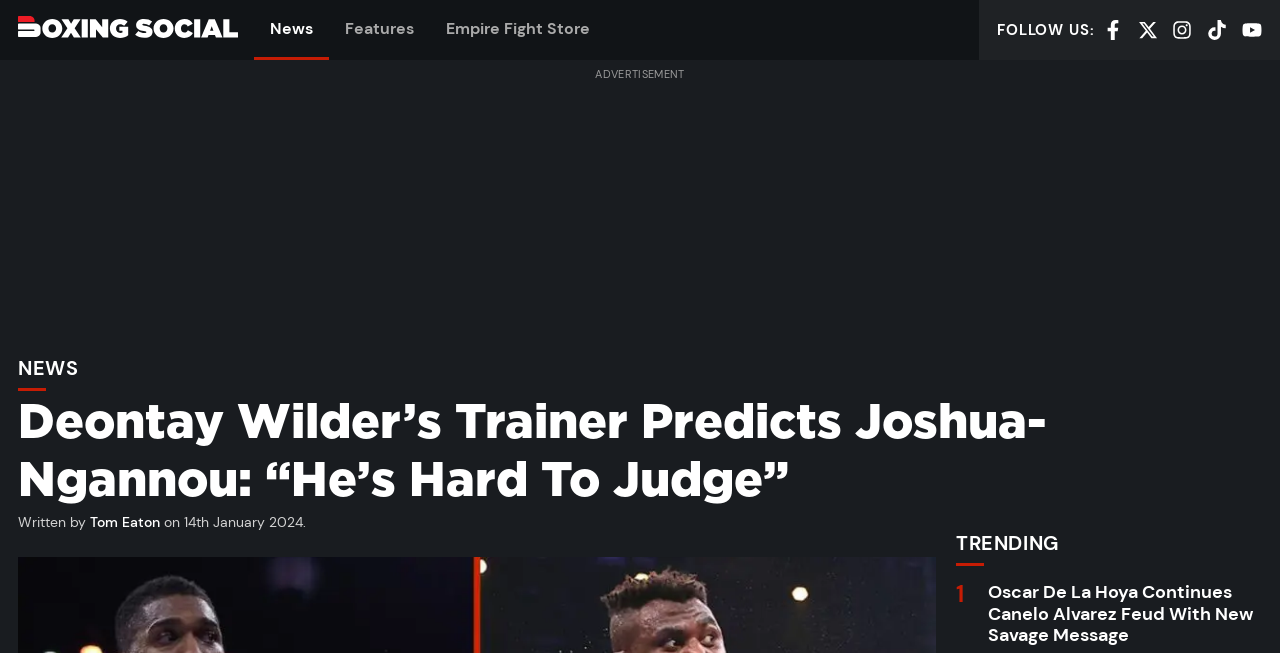Provide an in-depth caption for the contents of the webpage.

The webpage appears to be a news article or blog post about boxing, specifically discussing Deontay Wilder's trainer's prediction for the clash between Anthony Joshua and Francis Ngannou. 

At the top left of the page, there is a link to "Boxing Social" accompanied by an image. To the right of this, there are three more links: "News", "Features", and "Empire Fight Store". 

On the top right side of the page, there is a section with the label "FOLLOW US:" and links to various social media platforms, including Facebook, X, Instagram, TikTok, and YouTube, each accompanied by an image. 

The main content of the page is a news article with a heading that matches the meta description. Below the heading, there is a byline indicating the author, Tom Eaton, and the date of publication, January 14th, 2024. 

On the right side of the page, there is a section labeled "TRENDING" with a heading that links to another article titled "Oscar De La Hoya Continues Canelo Alvarez Feud With New Savage Message".